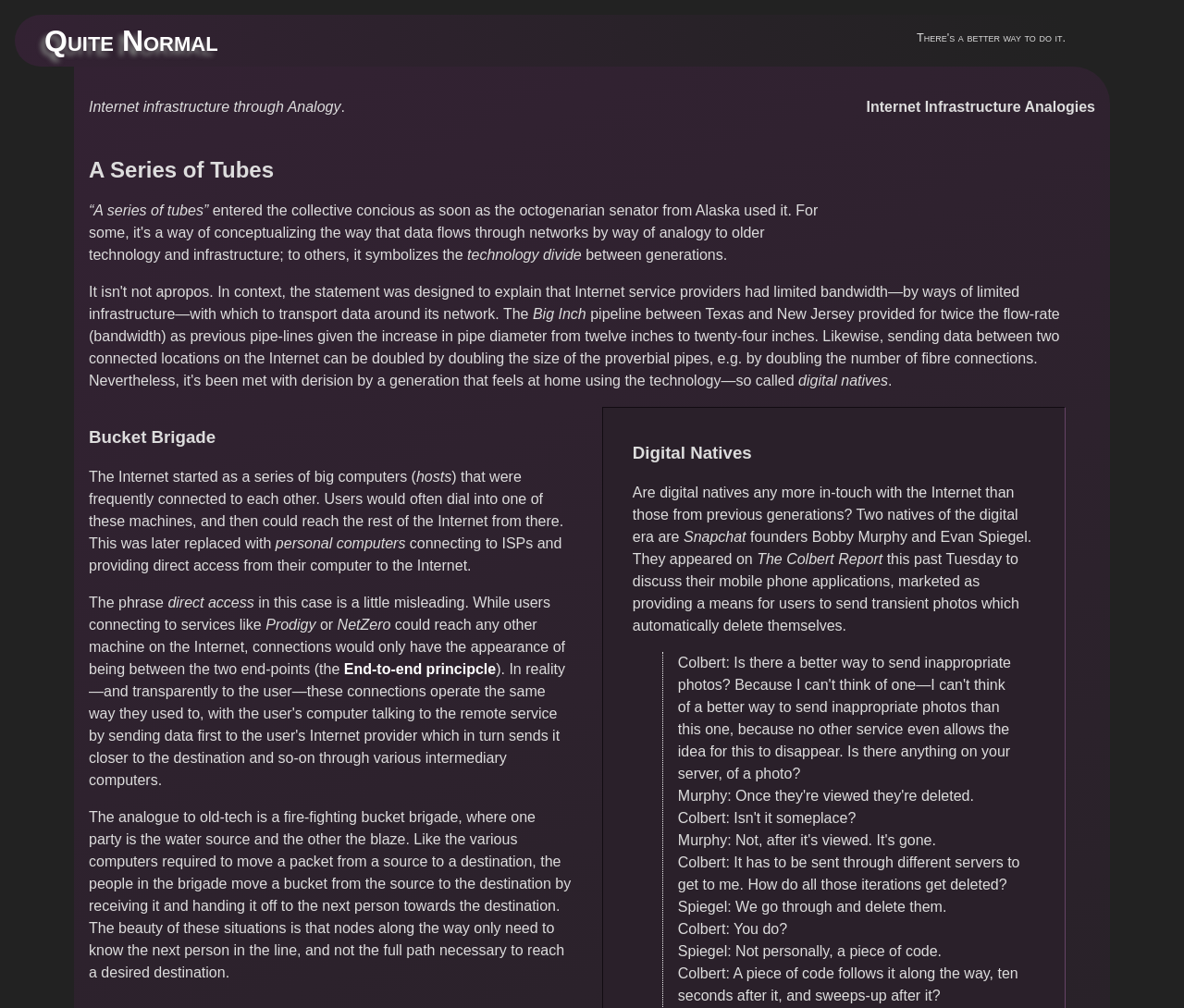Calculate the bounding box coordinates for the UI element based on the following description: "End-to-end principcle". Ensure the coordinates are four float numbers between 0 and 1, i.e., [left, top, right, bottom].

[0.29, 0.656, 0.419, 0.672]